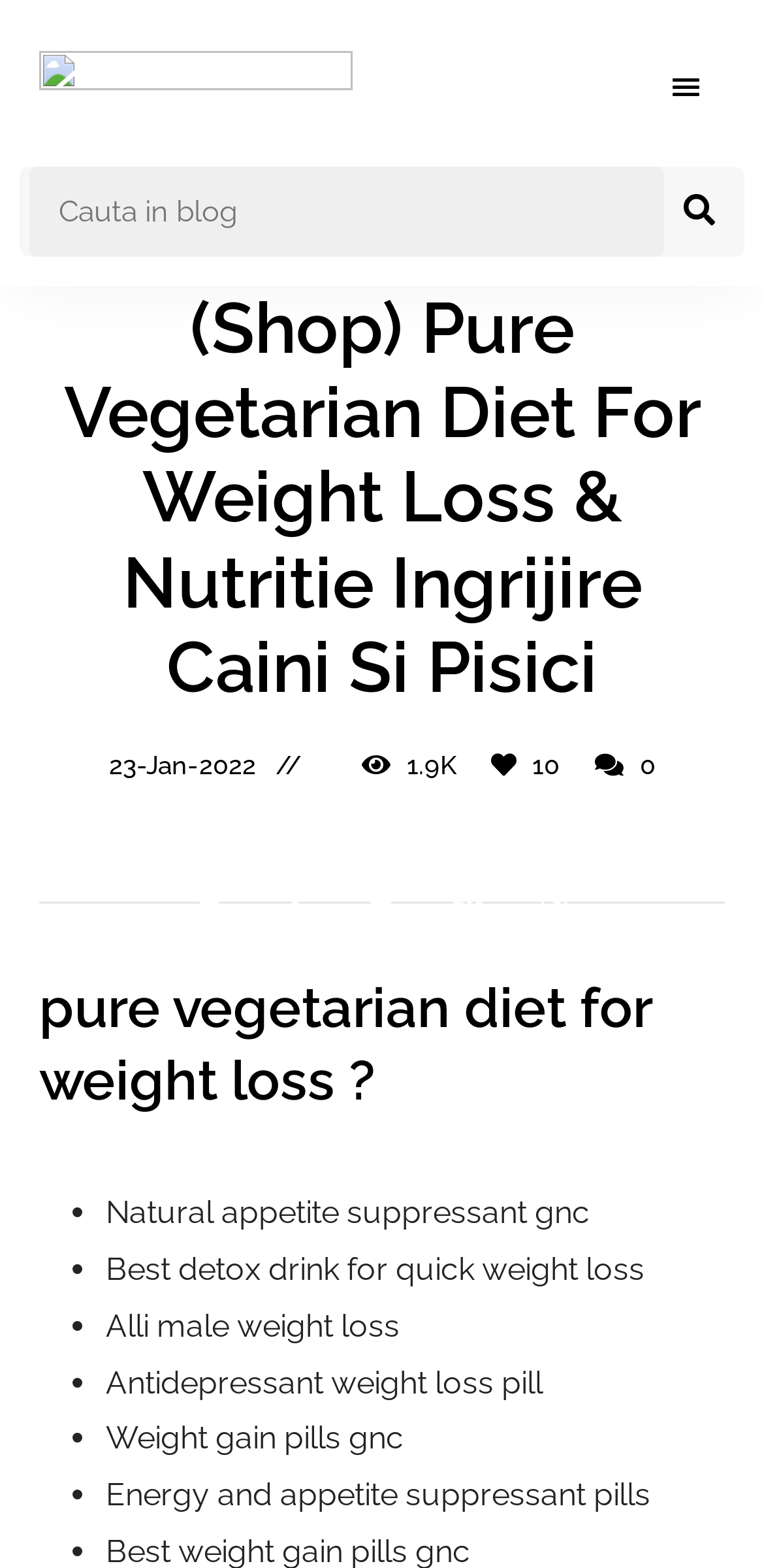Create an elaborate caption that covers all aspects of the webpage.

The webpage appears to be a blog post about a pure vegetarian diet for weight loss. At the top left, there is a link to the blog's homepage, "Blog Animale – Nutritie Ingrijire Caini si Pisici", and a static text "Blog pentruanimale.ro" next to it. On the top right, there is a menu button with an icon and a search bar with a search button.

Below the top section, there is a header that displays the title of the blog post, "(Shop) Pure Vegetarian Diet For Weight Loss & Nutritie Ingrijire Caini Si Pisici", along with the date "23-Jan-2022", a view count "1.9K", a comment count "10", and a like button with a count of "0".

In the main content area, there is a heading that asks "pure vegetarian diet for weight loss?" followed by a list of bullet points with various weight loss-related topics, including "Natural appetite suppressant gnc", "Best detox drink for quick weight loss", "Alli male weight loss", "Antidepressant weight loss pill", "Weight gain pills gnc", and "Energy and appetite suppressant pills".

At the bottom of the page, there is a footer section with five social media links, each represented by an icon.